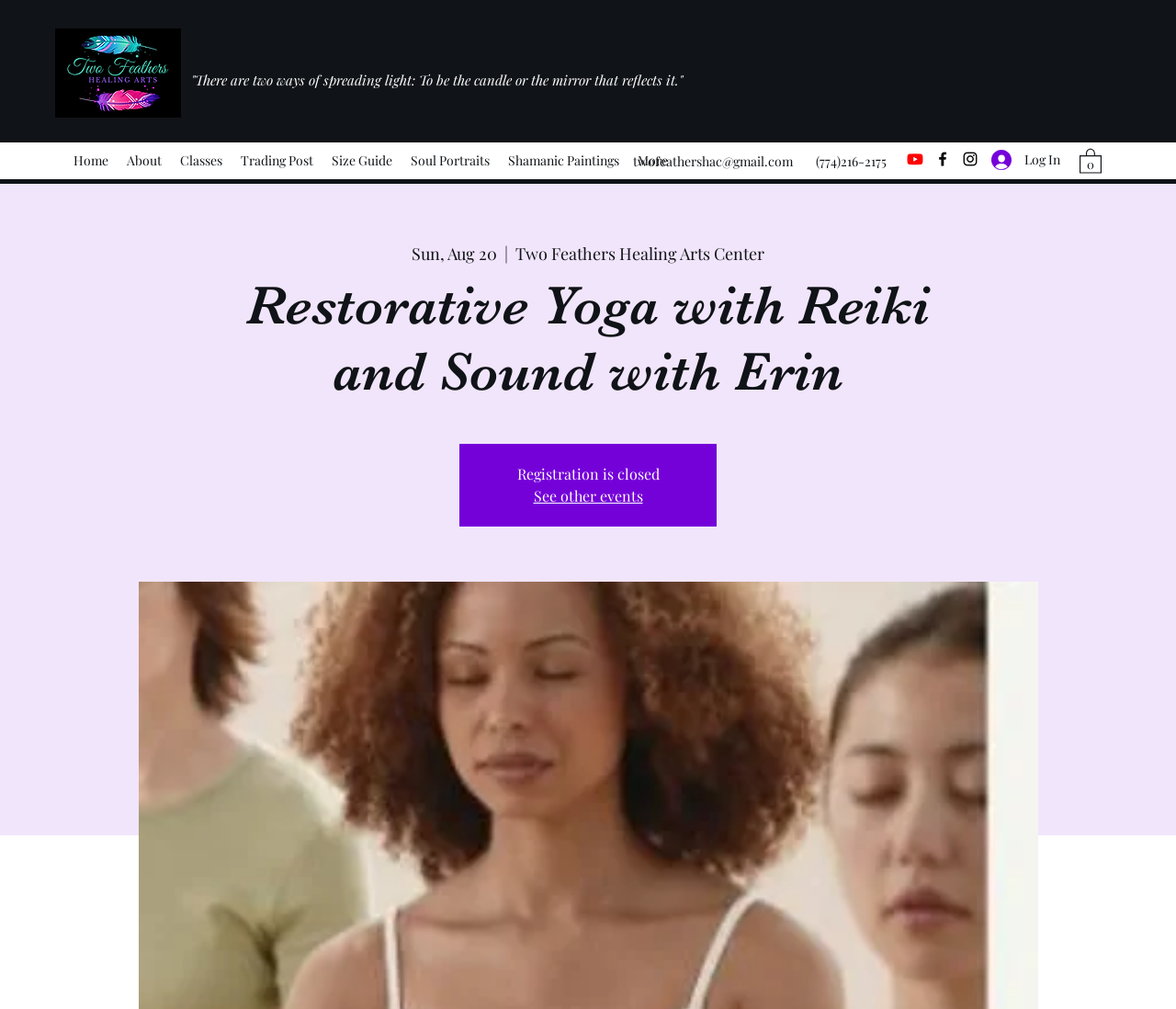Using the format (top-left x, top-left y, bottom-right x, bottom-right y), and given the element description, identify the bounding box coordinates within the screenshot: Trading Post

[0.197, 0.146, 0.274, 0.173]